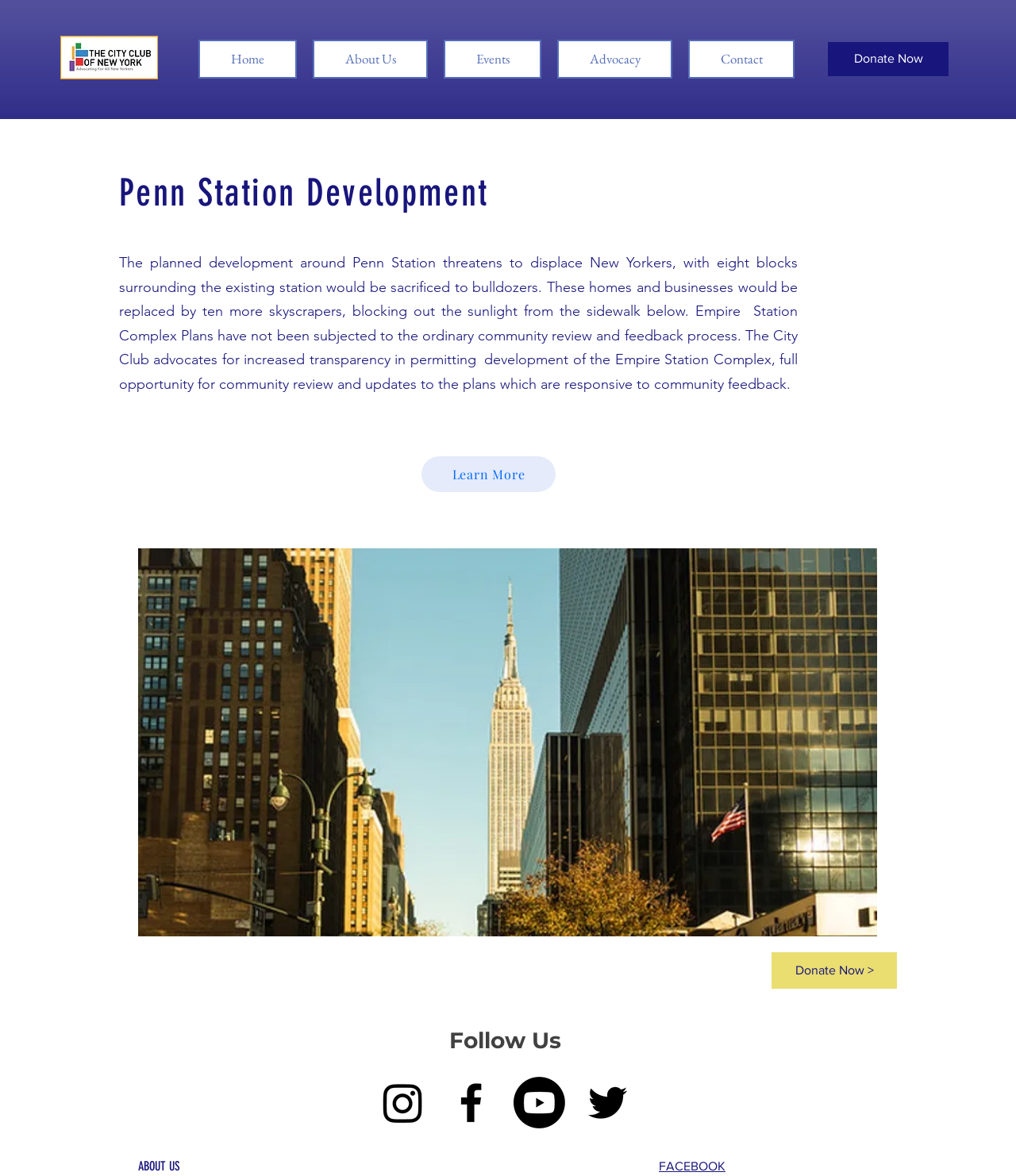What is the logo of City Club of NY?
Please provide a single word or phrase based on the screenshot.

City Club of NY Logo